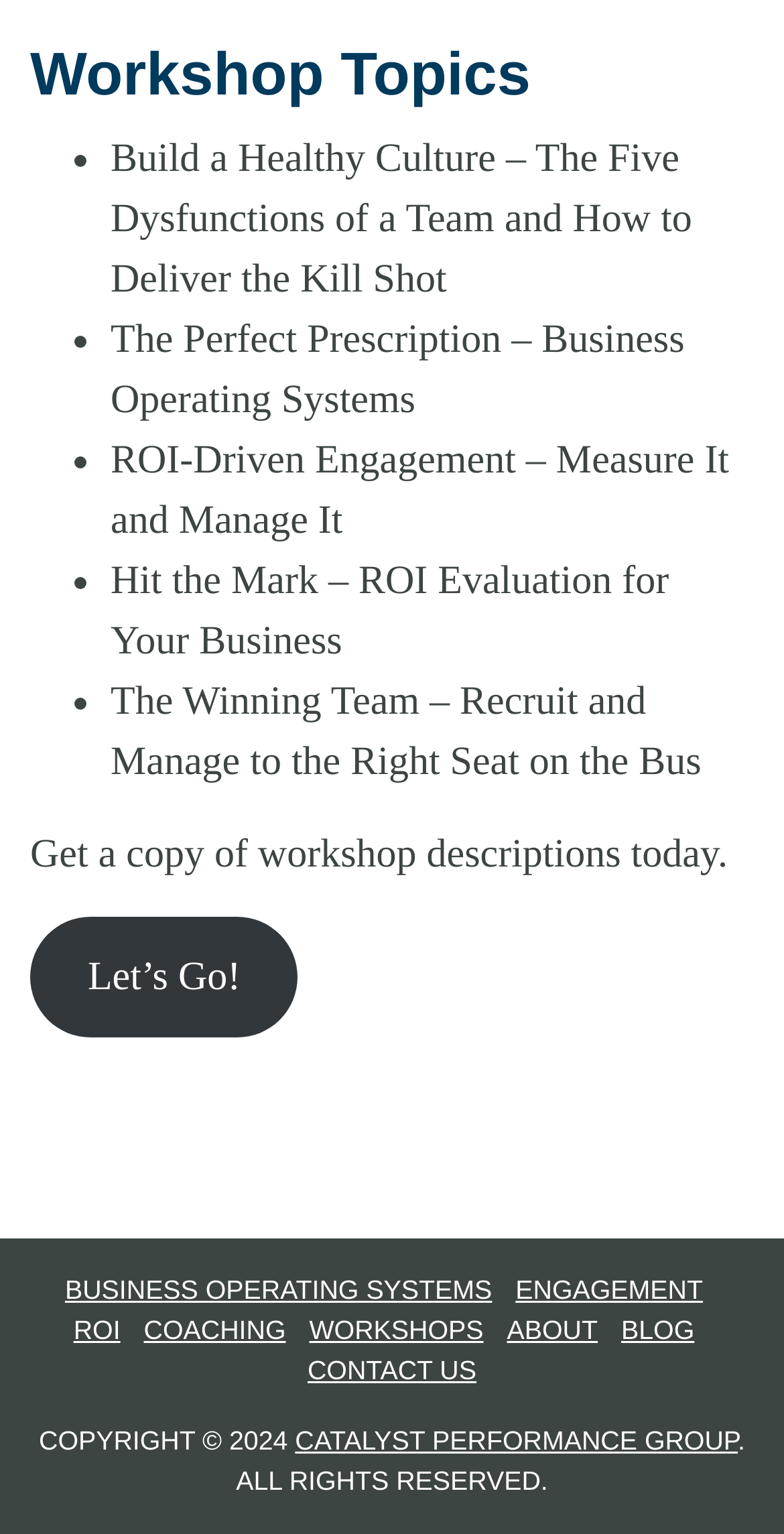Determine the bounding box coordinates of the region I should click to achieve the following instruction: "Visit the BUSINESS OPERATING SYSTEMS page". Ensure the bounding box coordinates are four float numbers between 0 and 1, i.e., [left, top, right, bottom].

[0.083, 0.831, 0.628, 0.851]